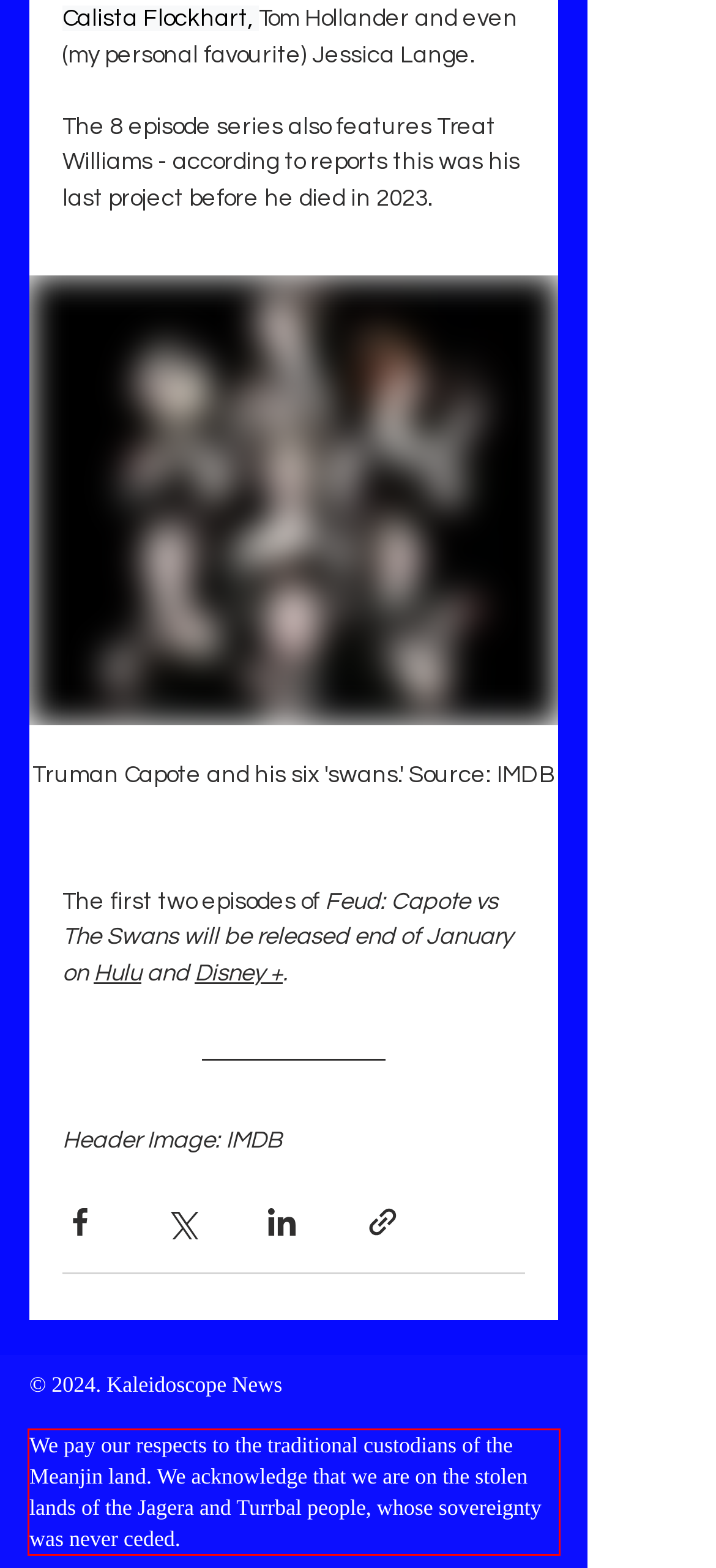Identify and transcribe the text content enclosed by the red bounding box in the given screenshot.

We pay our respects to the traditional custodians of the Meanjin land. We acknowledge that we are on the stolen lands of the Jagera and Turrbal people, whose sovereignty was never ceded.